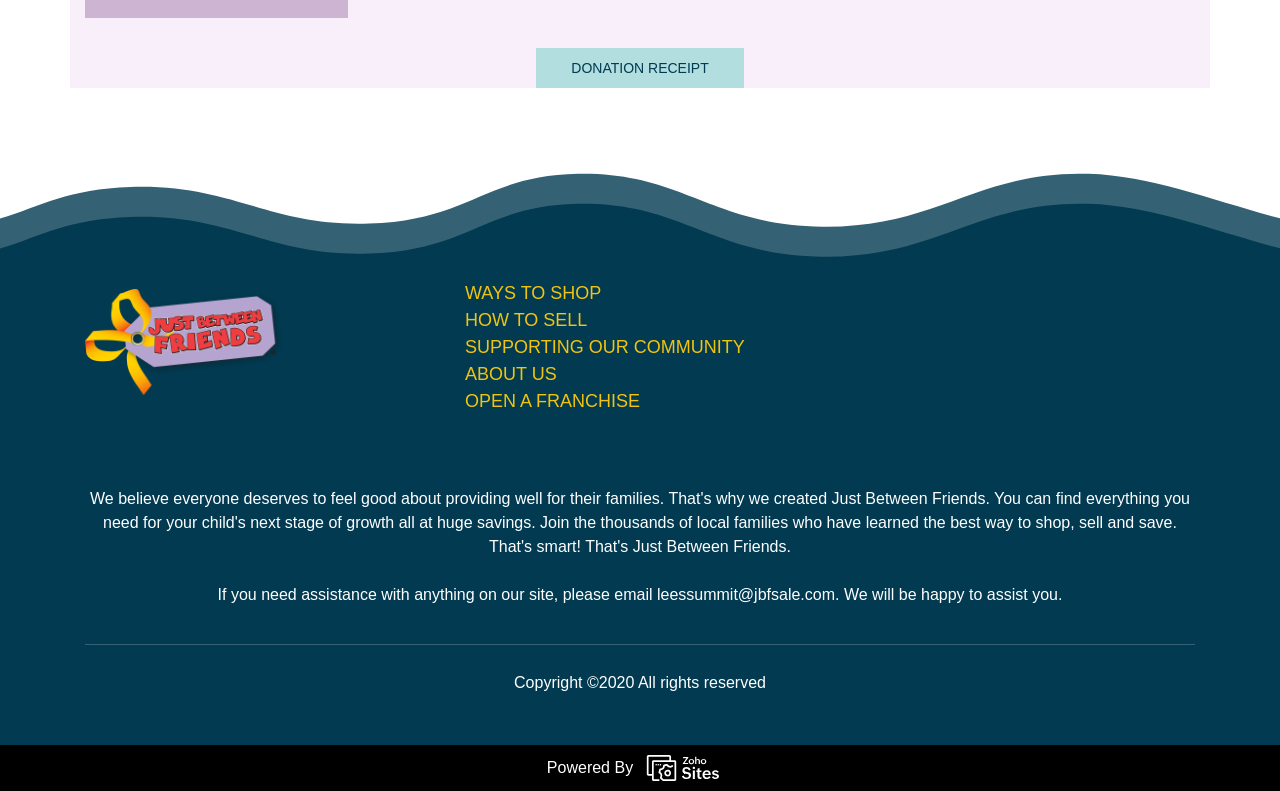Provide a brief response to the question below using a single word or phrase: 
What is the copyright year?

2020